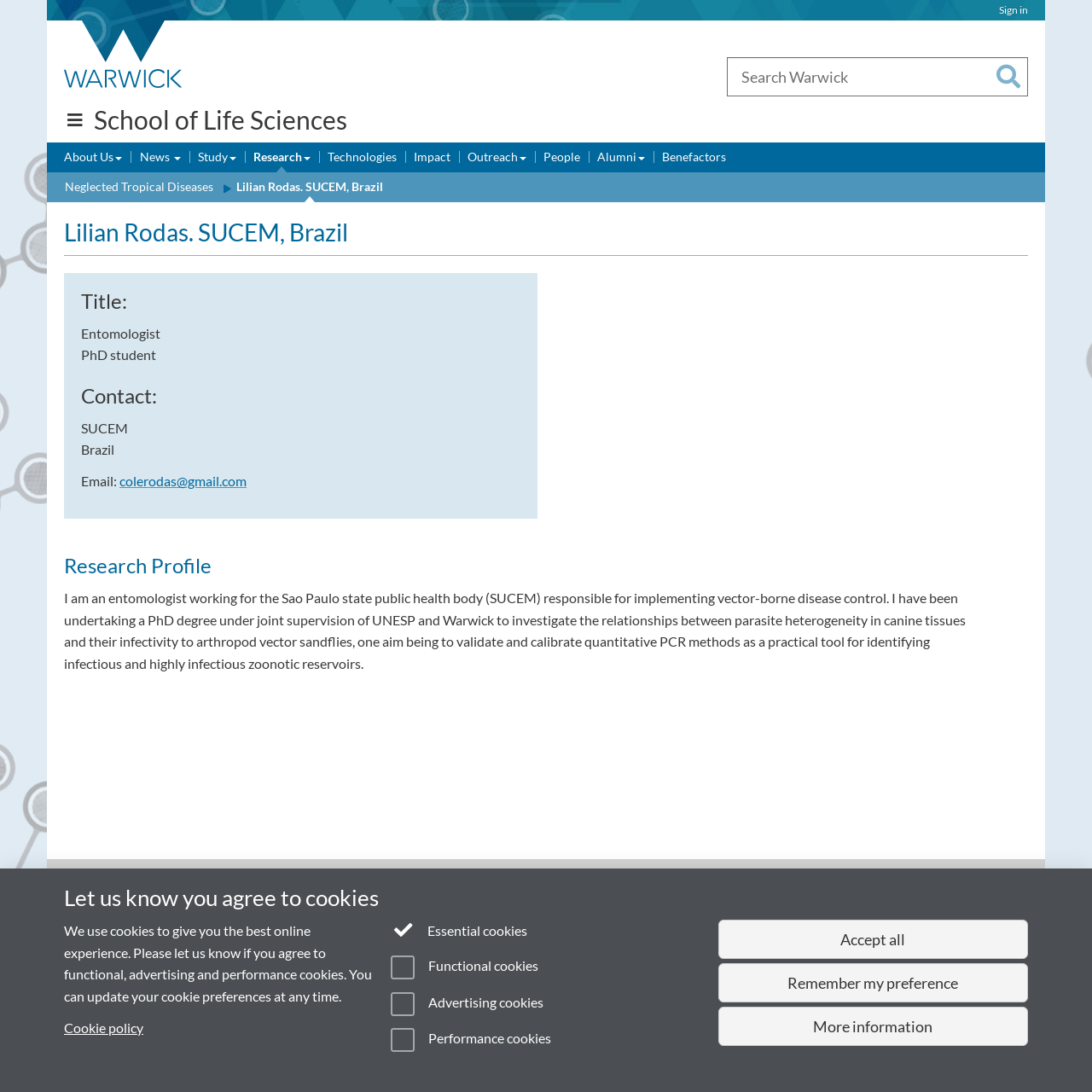Bounding box coordinates must be specified in the format (top-left x, top-left y, bottom-right x, bottom-right y). All values should be floating point numbers between 0 and 1. What are the bounding box coordinates of the UI element described as: Warwick Life Sciences on Instagram

[0.895, 0.82, 0.936, 0.834]